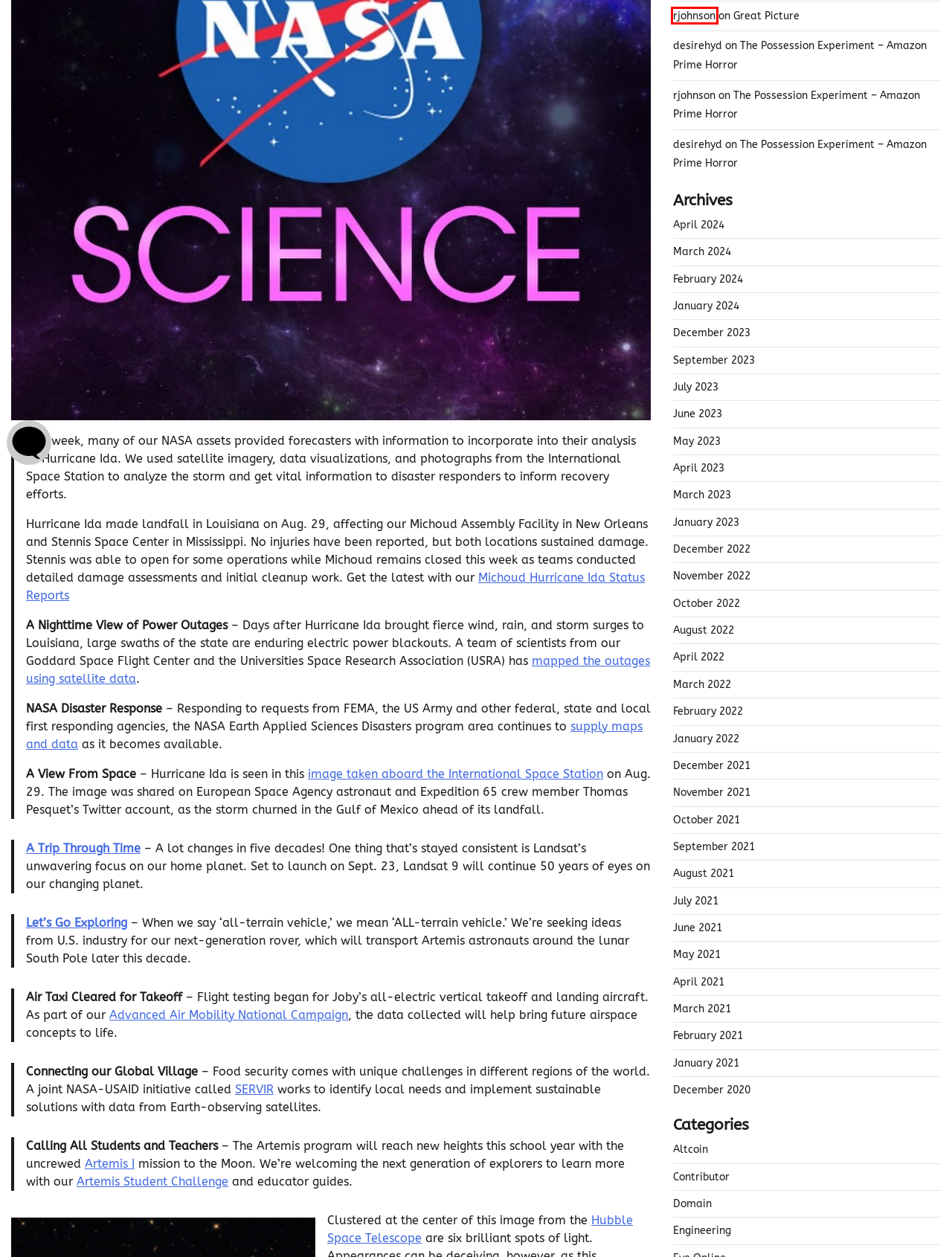Review the screenshot of a webpage which includes a red bounding box around an element. Select the description that best fits the new webpage once the element in the bounding box is clicked. Here are the candidates:
A. May 2023 – NewsWorldWeekly.Com
B. February 2021 – NewsWorldWeekly.Com
C. April 2022 – NewsWorldWeekly.Com
D. September 2023 – NewsWorldWeekly.Com
E. azure.zettabytes.org - Adventures in Internet
F. August 2021 – NewsWorldWeekly.Com
G. January 2022 – NewsWorldWeekly.Com
H. June 2023 – NewsWorldWeekly.Com

E